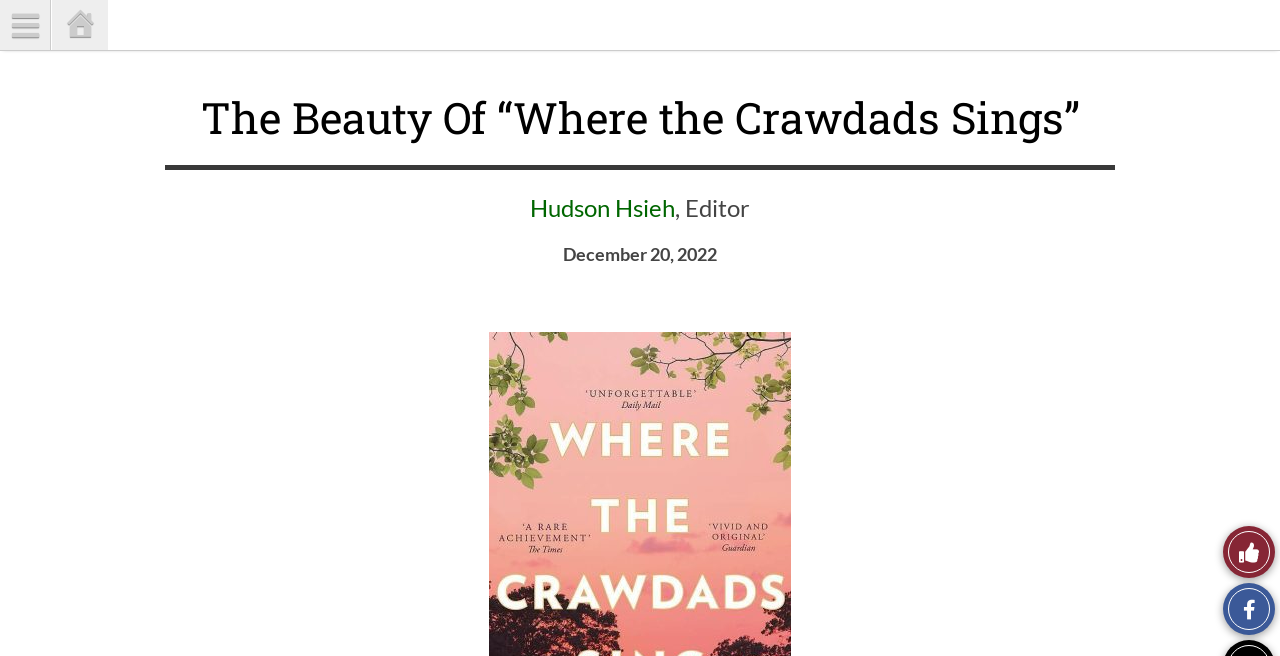What is the topic of the article? Please answer the question using a single word or phrase based on the image.

Where the Crawdads Sings